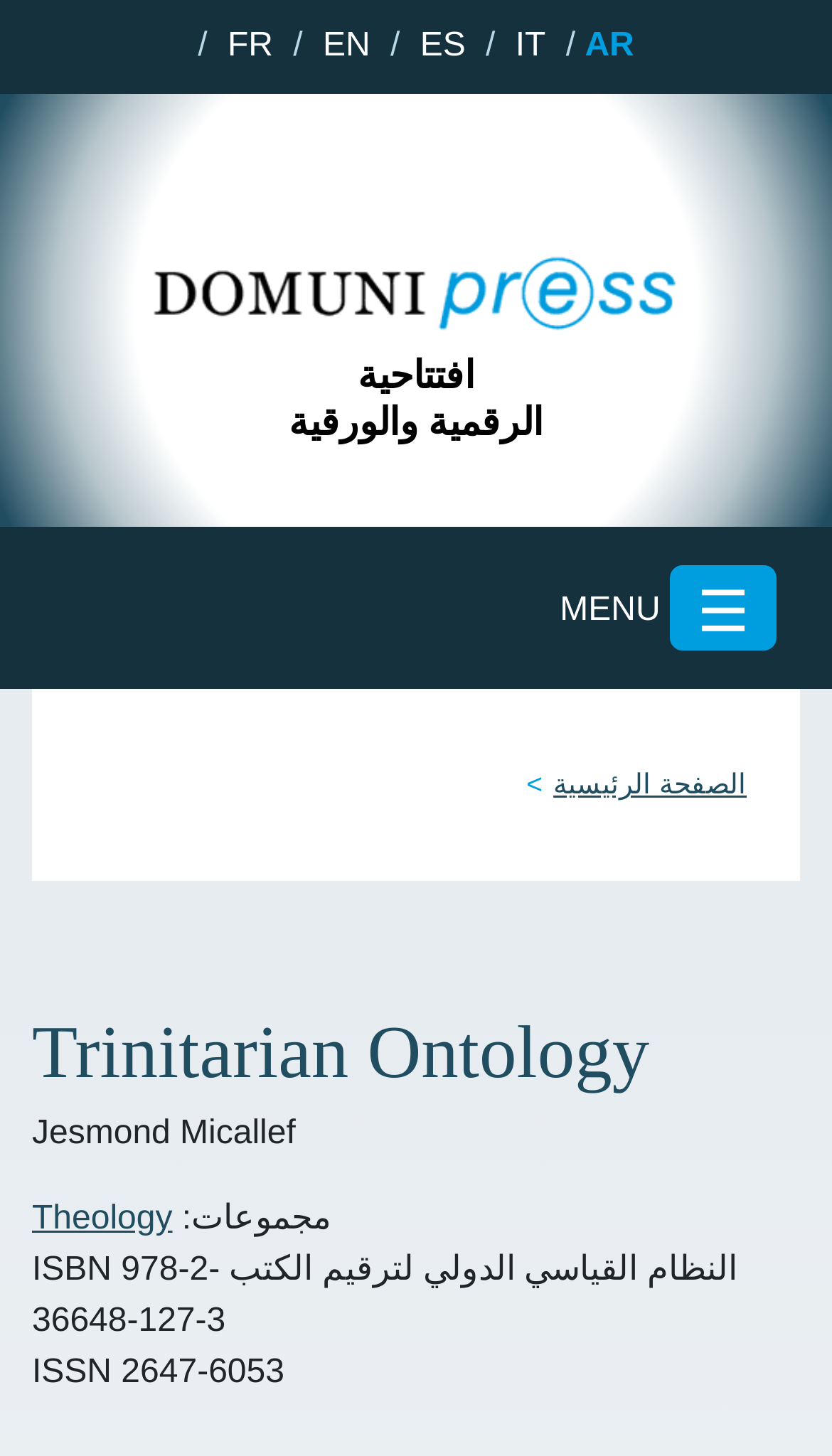Can you pinpoint the bounding box coordinates for the clickable element required for this instruction: "Select Theology"? The coordinates should be four float numbers between 0 and 1, i.e., [left, top, right, bottom].

[0.038, 0.824, 0.207, 0.849]